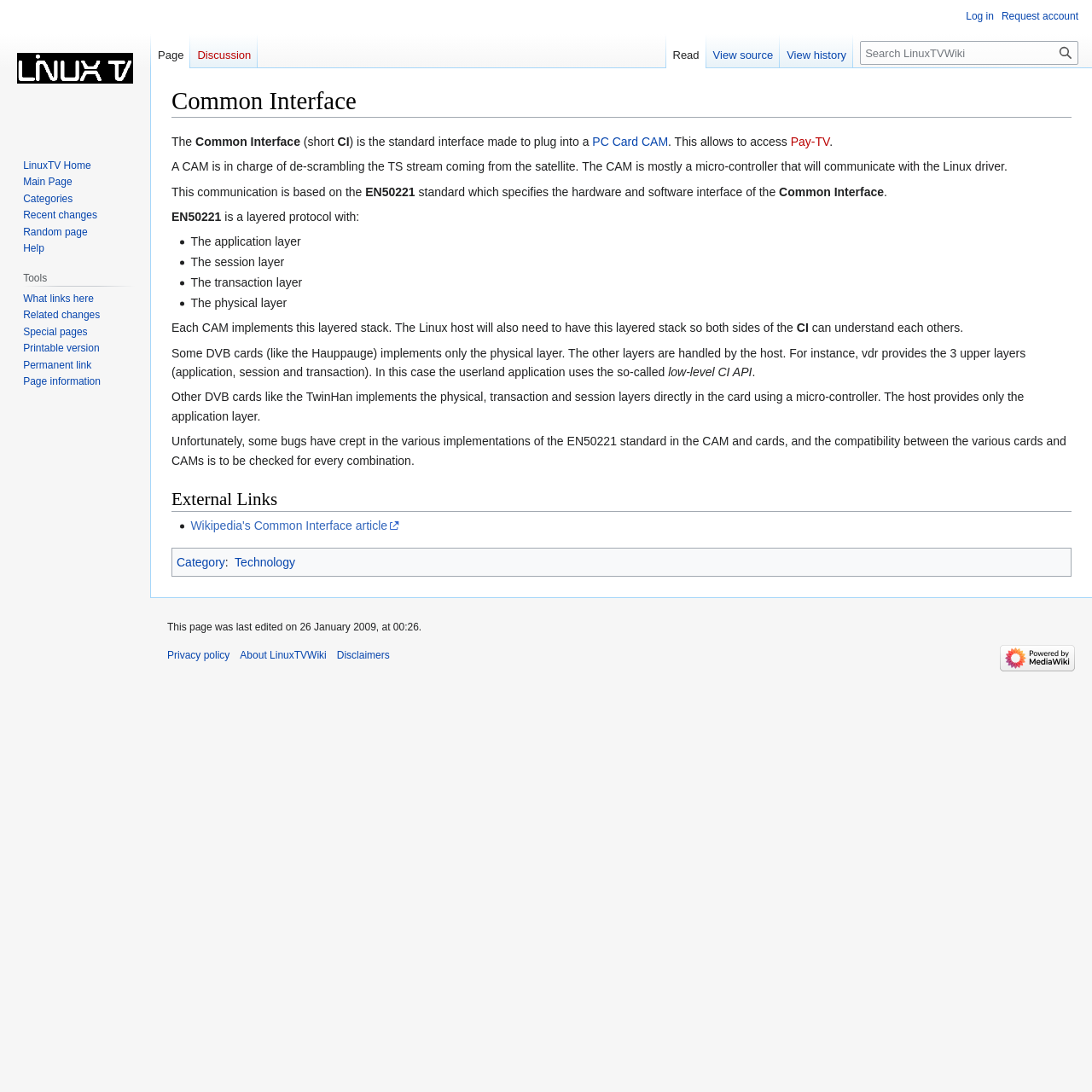Could you provide the bounding box coordinates for the portion of the screen to click to complete this instruction: "Search LinuxTVWiki"?

[0.788, 0.038, 0.988, 0.059]